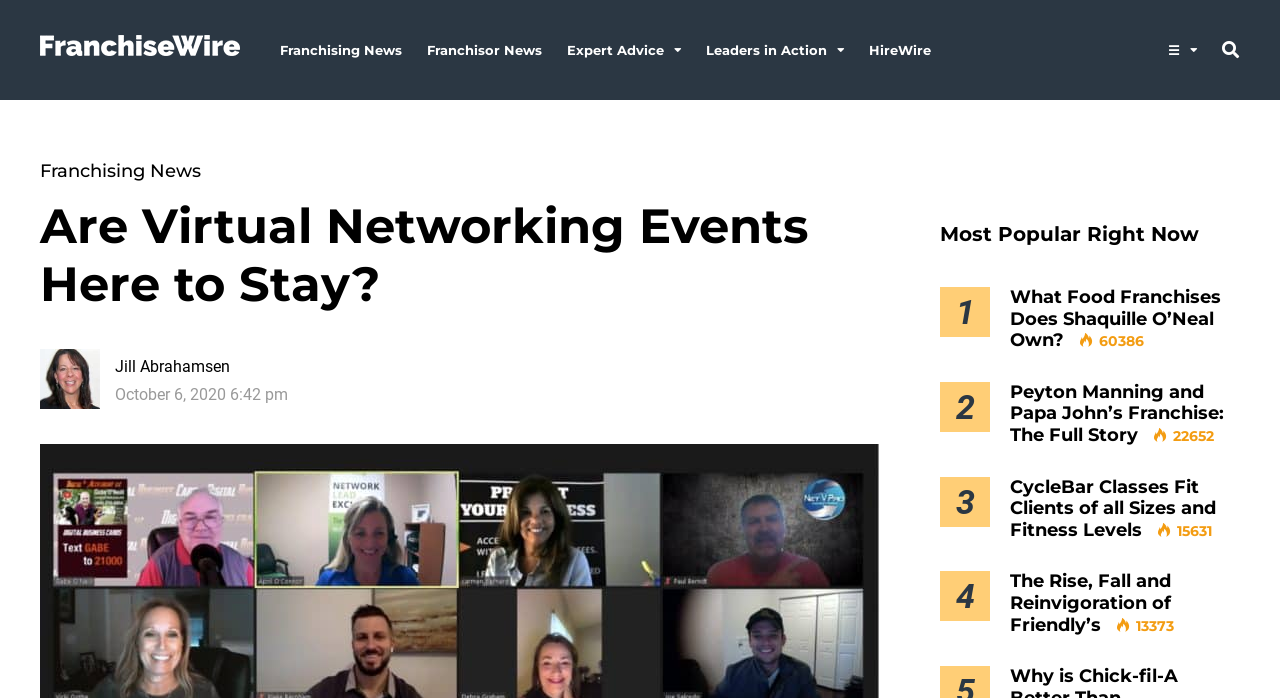What is the date of the main article?
Use the image to answer the question with a single word or phrase.

October 6, 2020